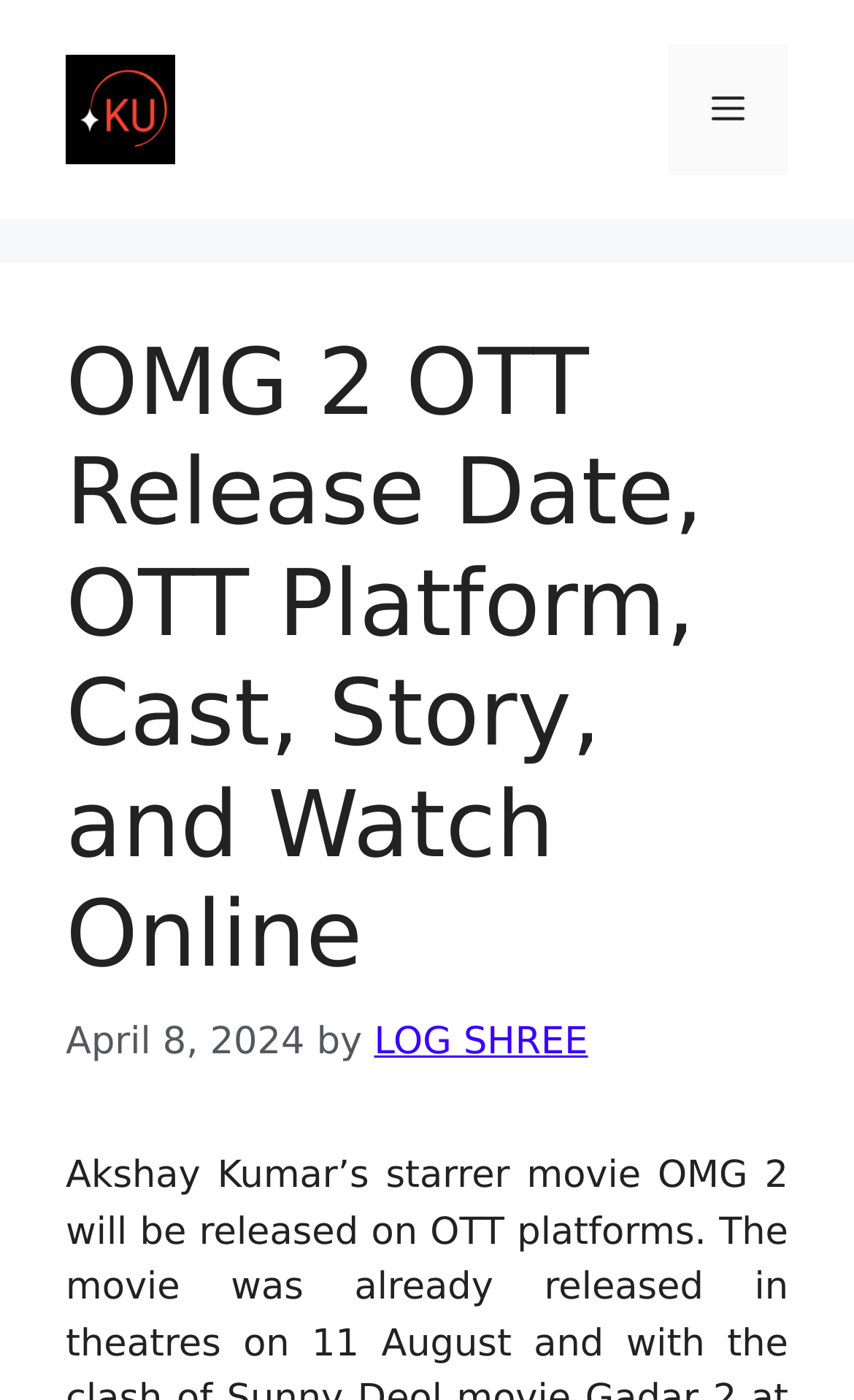Locate the UI element that matches the description LOG SHREE in the webpage screenshot. Return the bounding box coordinates in the format (top-left x, top-left y, bottom-right x, bottom-right y), with values ranging from 0 to 1.

[0.438, 0.729, 0.689, 0.76]